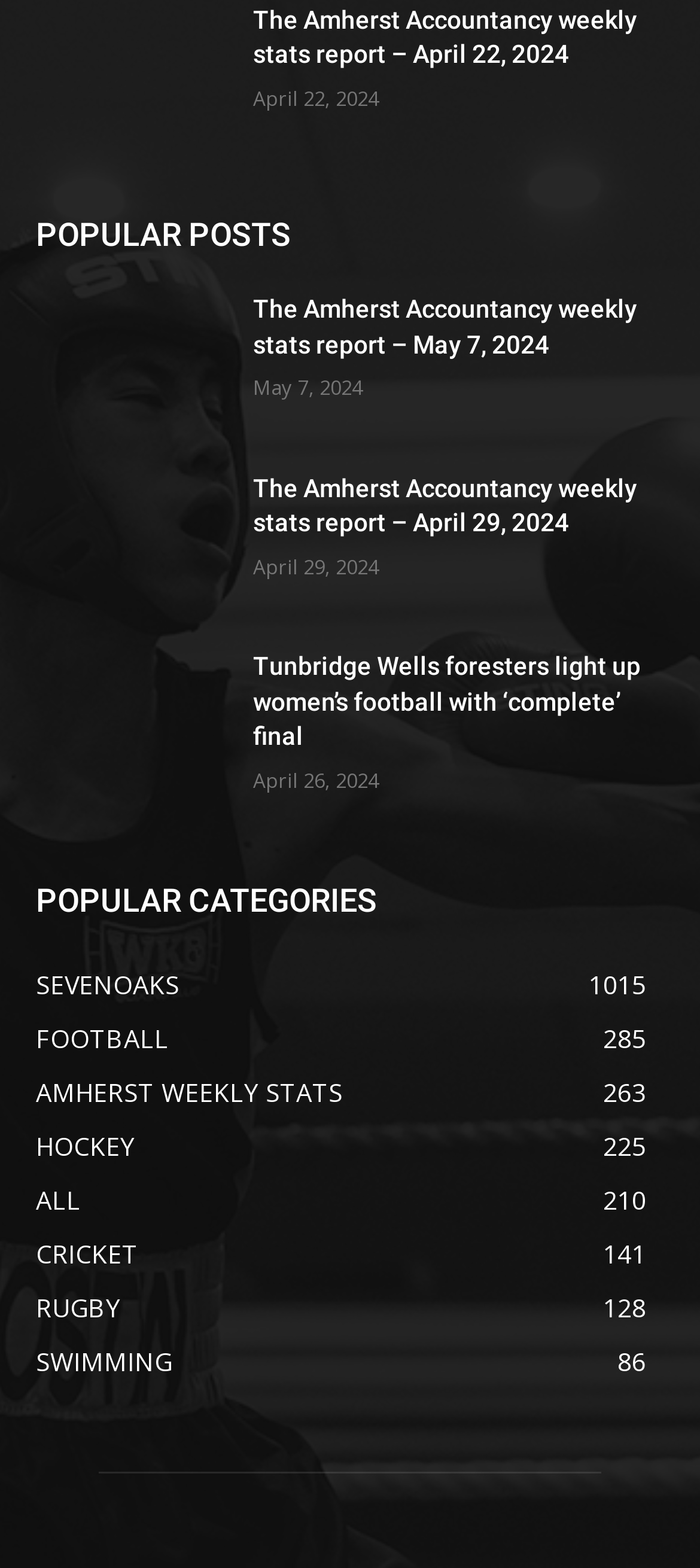Identify the bounding box coordinates for the UI element described as: "HOCKEY225". The coordinates should be provided as four floats between 0 and 1: [left, top, right, bottom].

[0.051, 0.72, 0.192, 0.741]